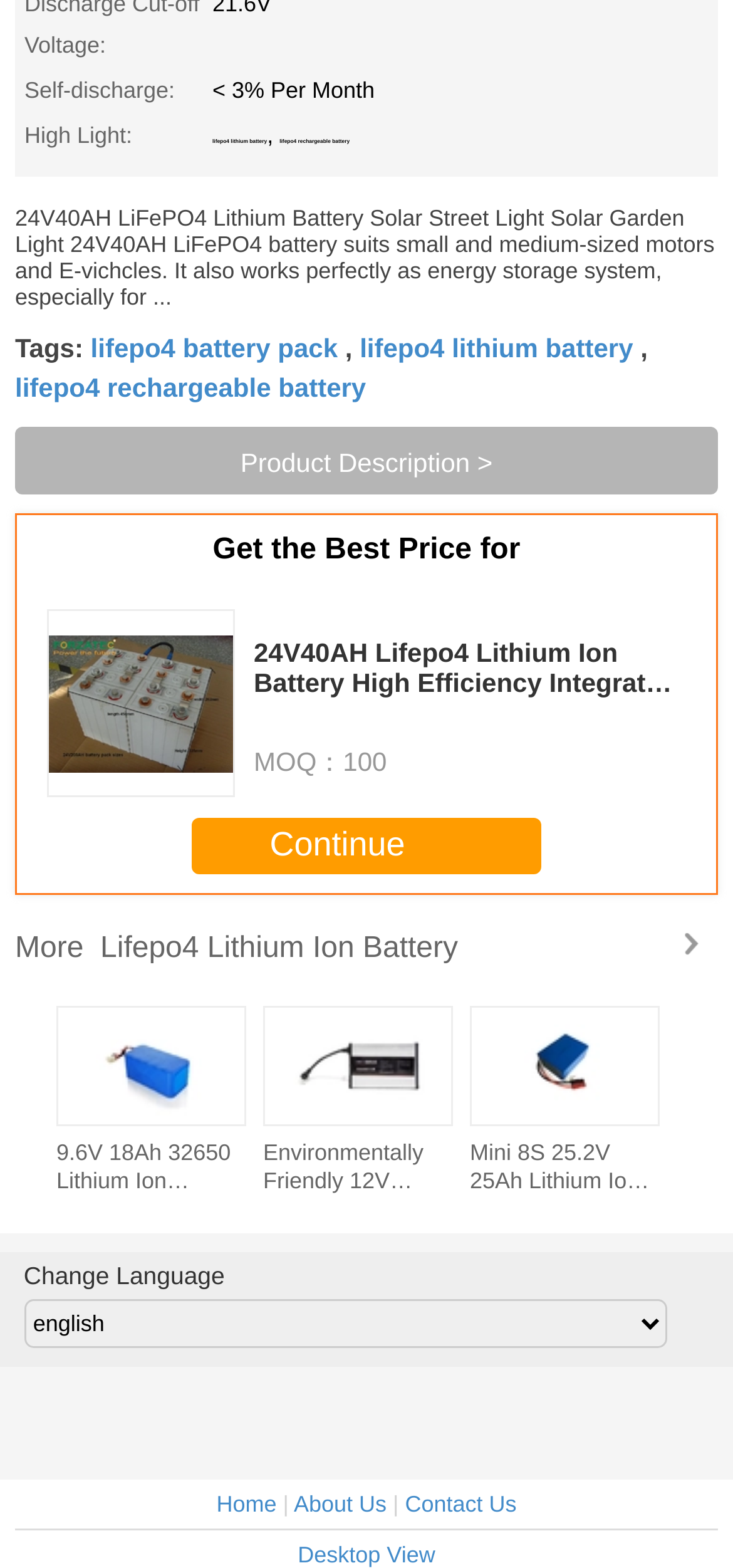What is the purpose of the battery described on this webpage?
Please look at the screenshot and answer in one word or a short phrase.

Energy Storage